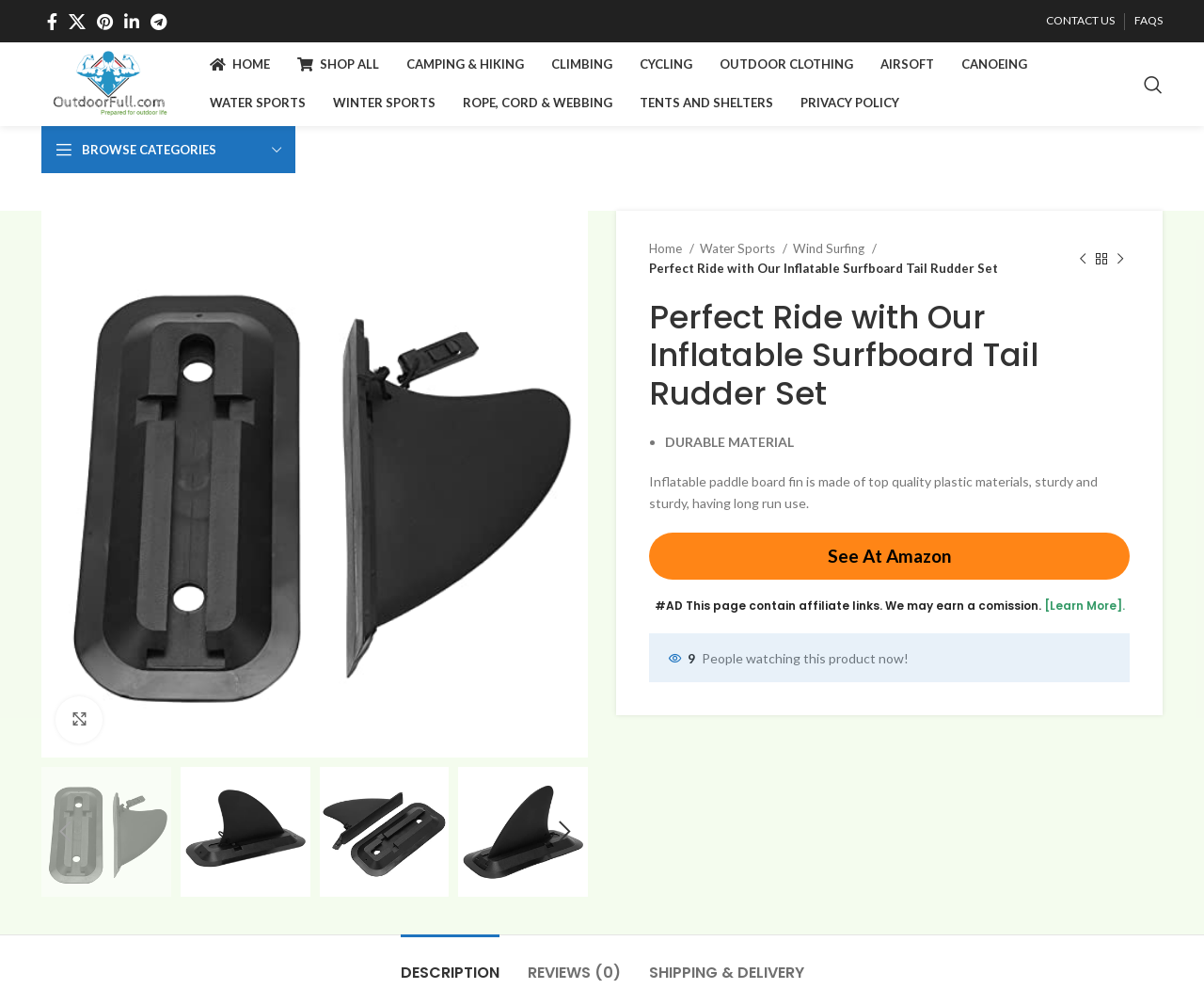Can you show the bounding box coordinates of the region to click on to complete the task described in the instruction: "read news about Iran Seeks Release of IRGC Officer Held in Iraq for Murder of American"?

None